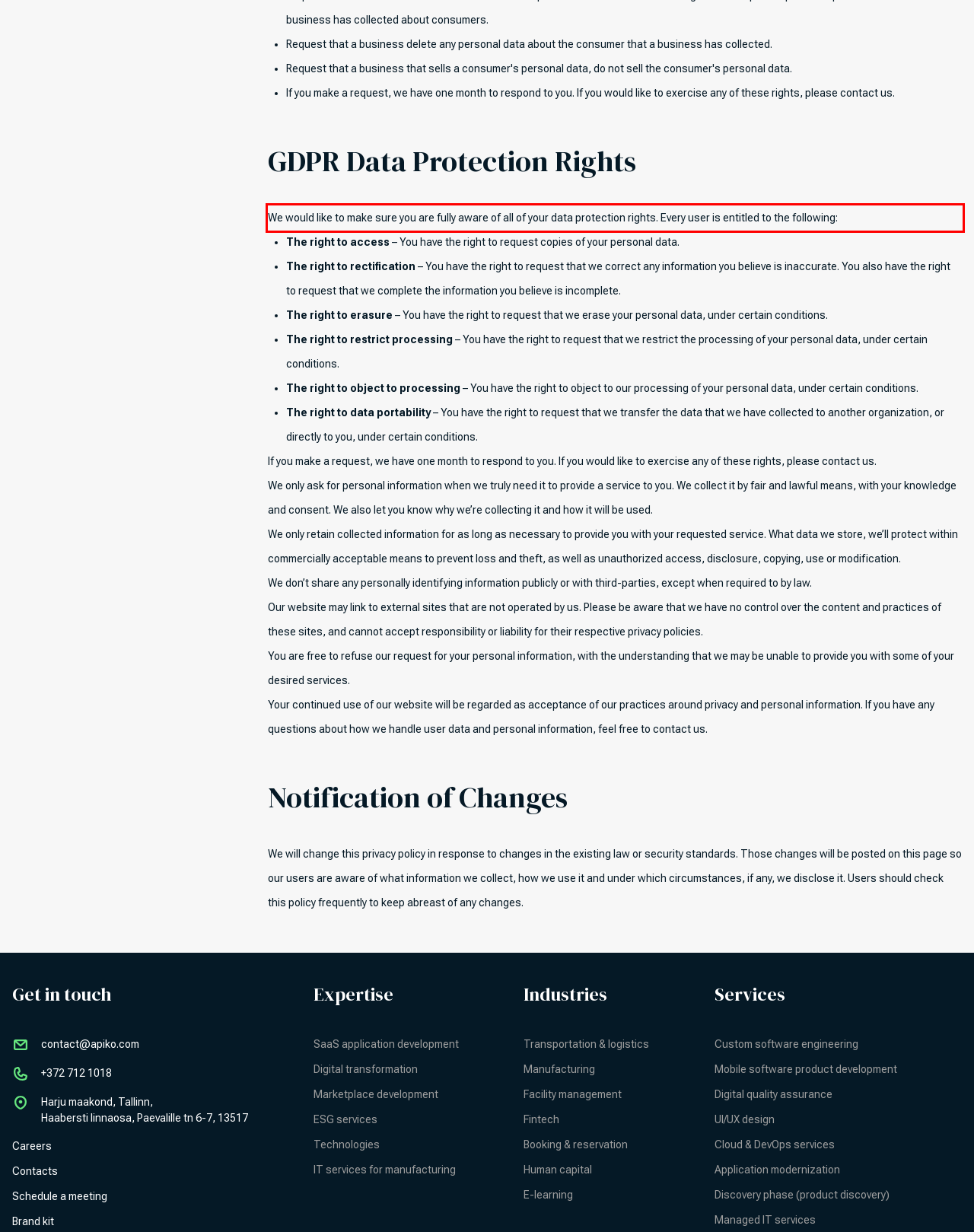Please recognize and transcribe the text located inside the red bounding box in the webpage image.

We would like to make sure you are fully aware of all of your data protection rights. Every user is entitled to the following: